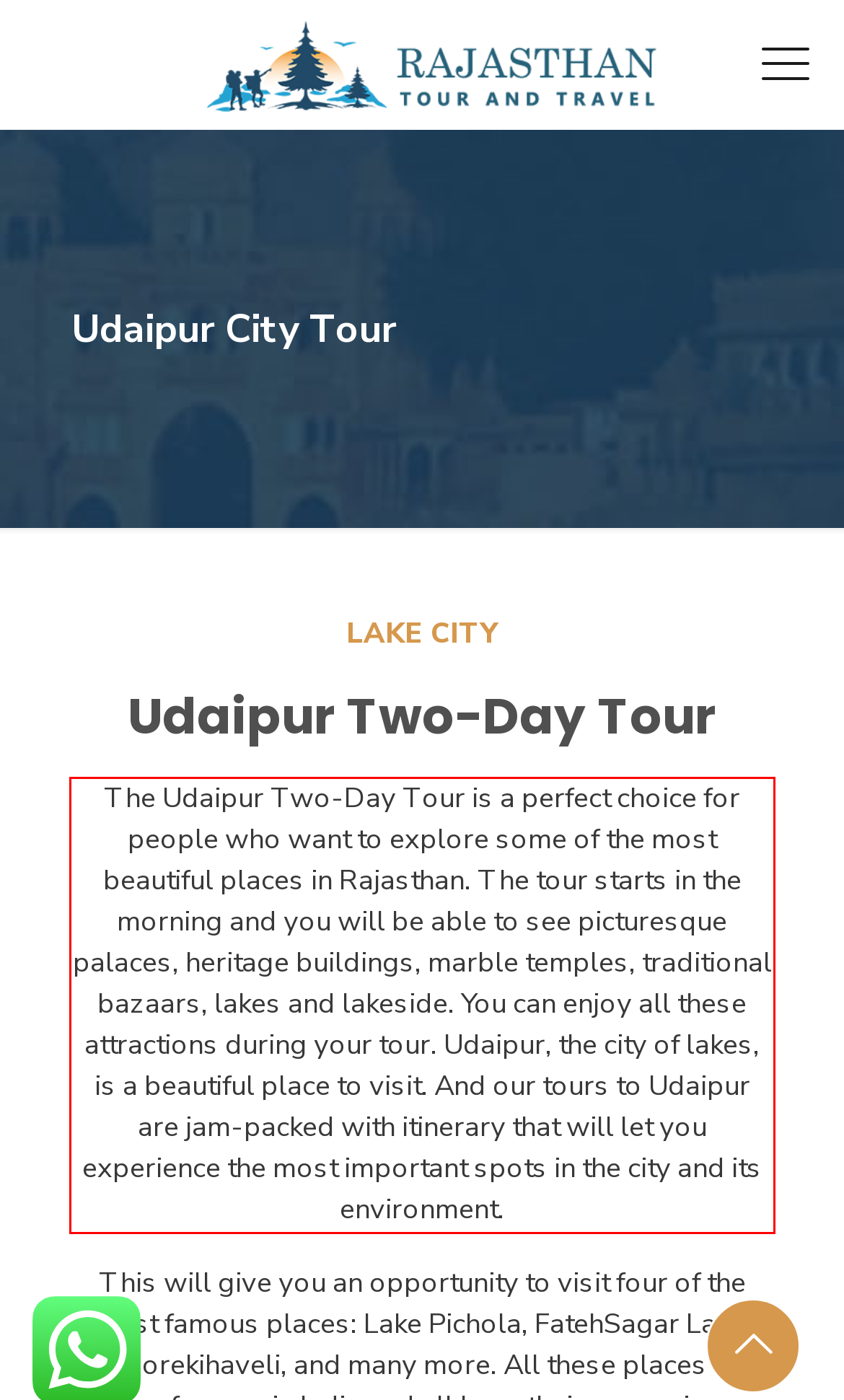From the given screenshot of a webpage, identify the red bounding box and extract the text content within it.

The Udaipur Two-Day Tour is a perfect choice for people who want to explore some of the most beautiful places in Rajasthan. The tour starts in the morning and you will be able to see picturesque palaces, heritage buildings, marble temples, traditional bazaars, lakes and lakeside. You can enjoy all these attractions during your tour. Udaipur, the city of lakes, is a beautiful place to visit. And our tours to Udaipur are jam-packed with itinerary that will let you experience the most important spots in the city and its environment.